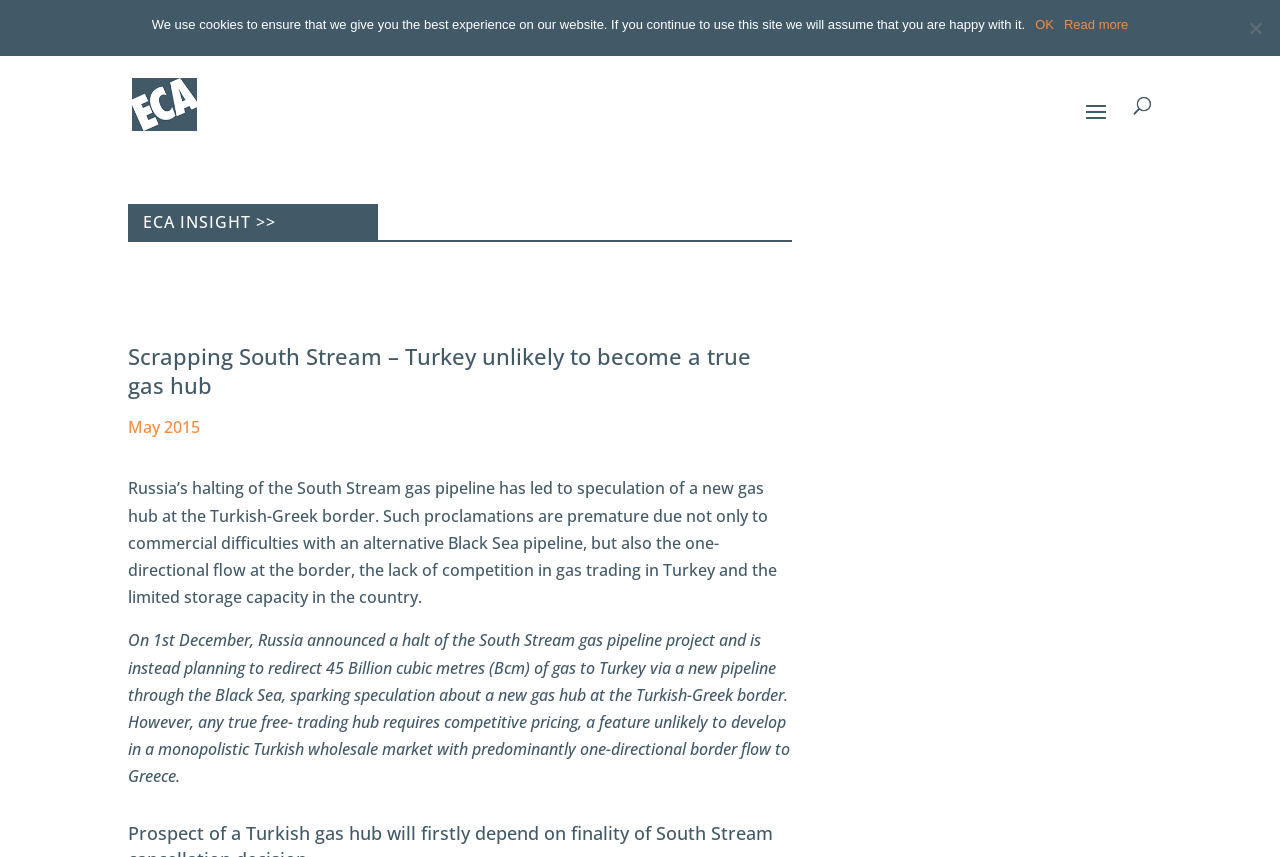What is the name of the social media platform linked?
Answer with a single word or phrase, using the screenshot for reference.

LinkedIn